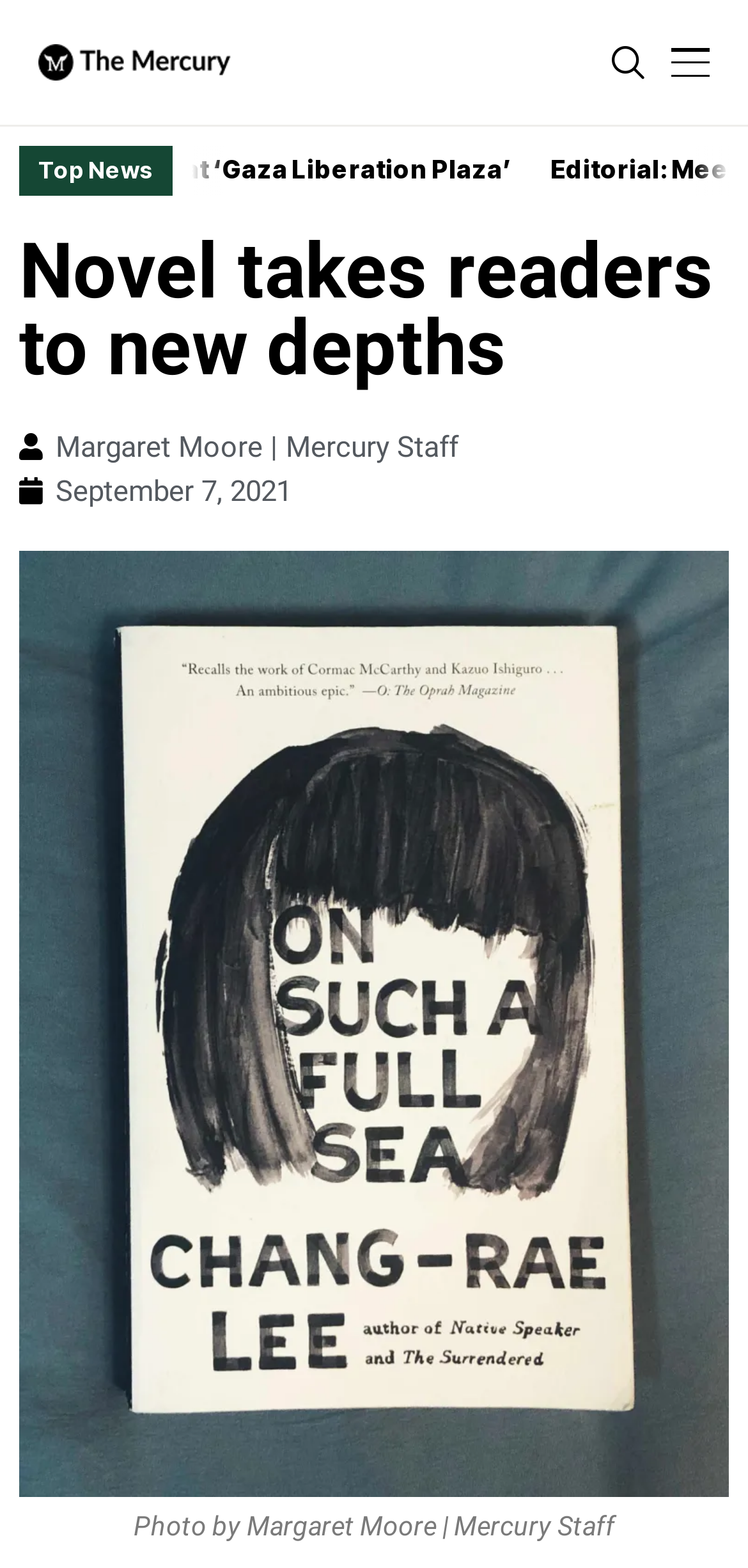Identify the bounding box of the UI element described as follows: "September 7, 2021". Provide the coordinates as four float numbers in the range of 0 to 1 [left, top, right, bottom].

[0.026, 0.299, 0.39, 0.327]